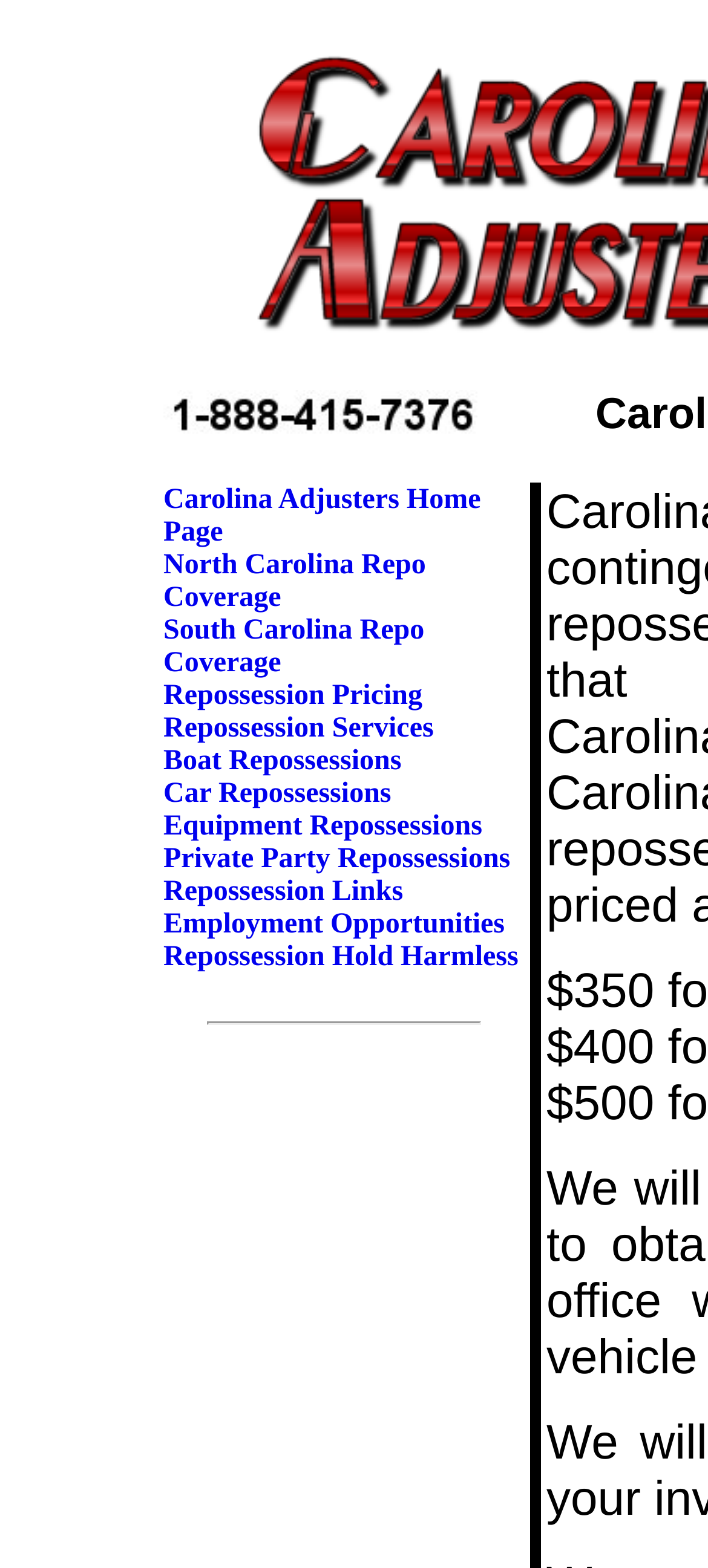Determine the bounding box coordinates of the target area to click to execute the following instruction: "Explore Boat Repossessions."

[0.231, 0.475, 0.567, 0.495]